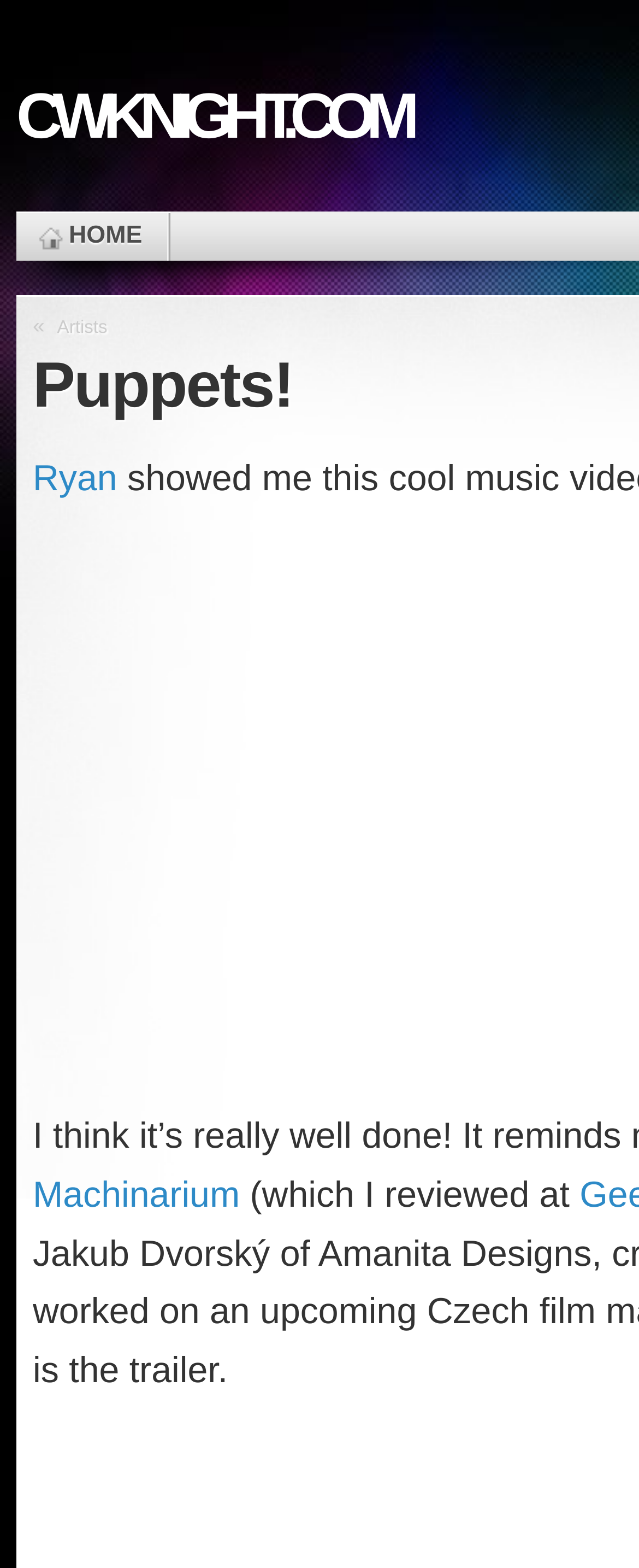Answer this question using a single word or a brief phrase:
How many StaticText elements are on the page?

2